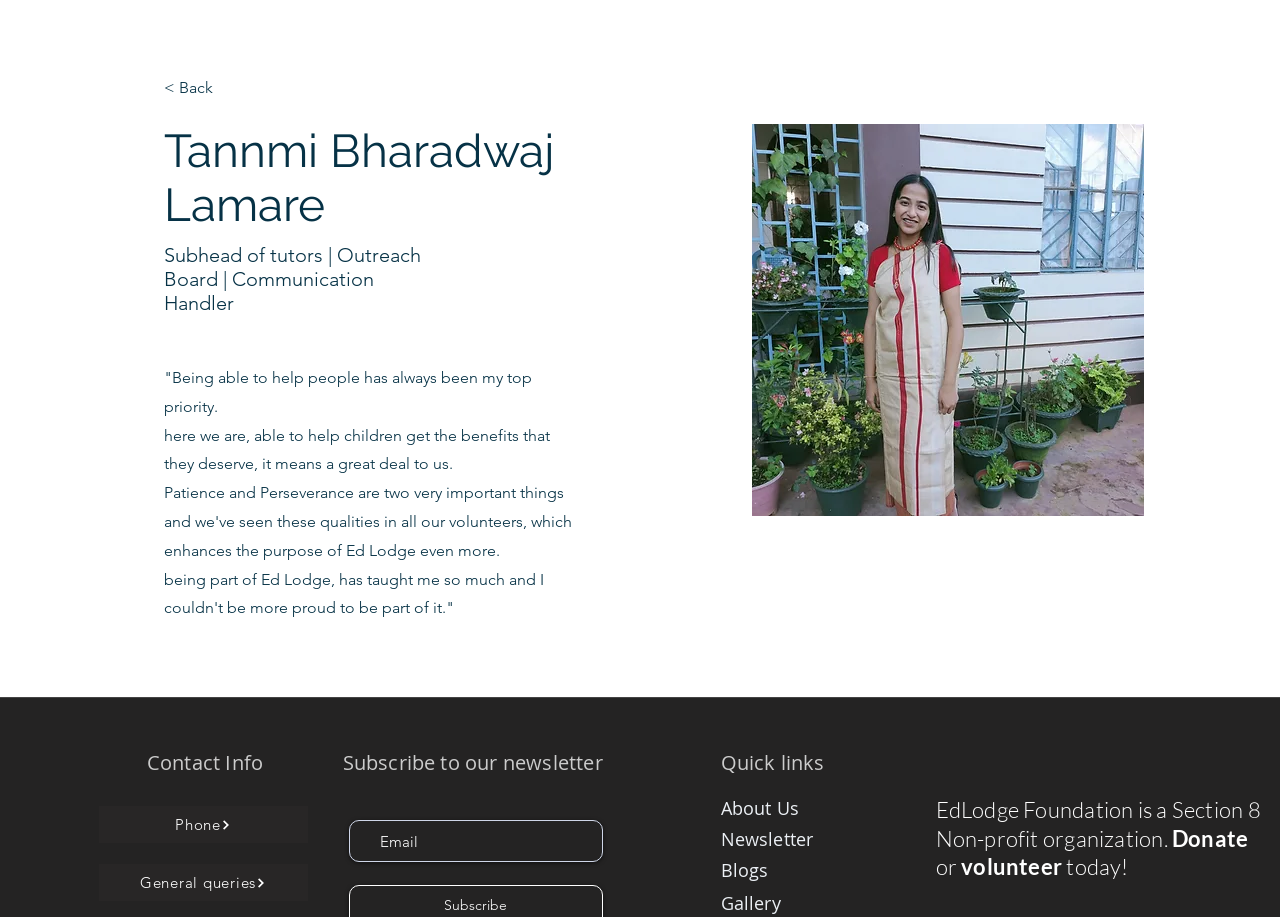What type of organization is EdLodge Foundation?
Based on the image, give a one-word or short phrase answer.

Non-profit